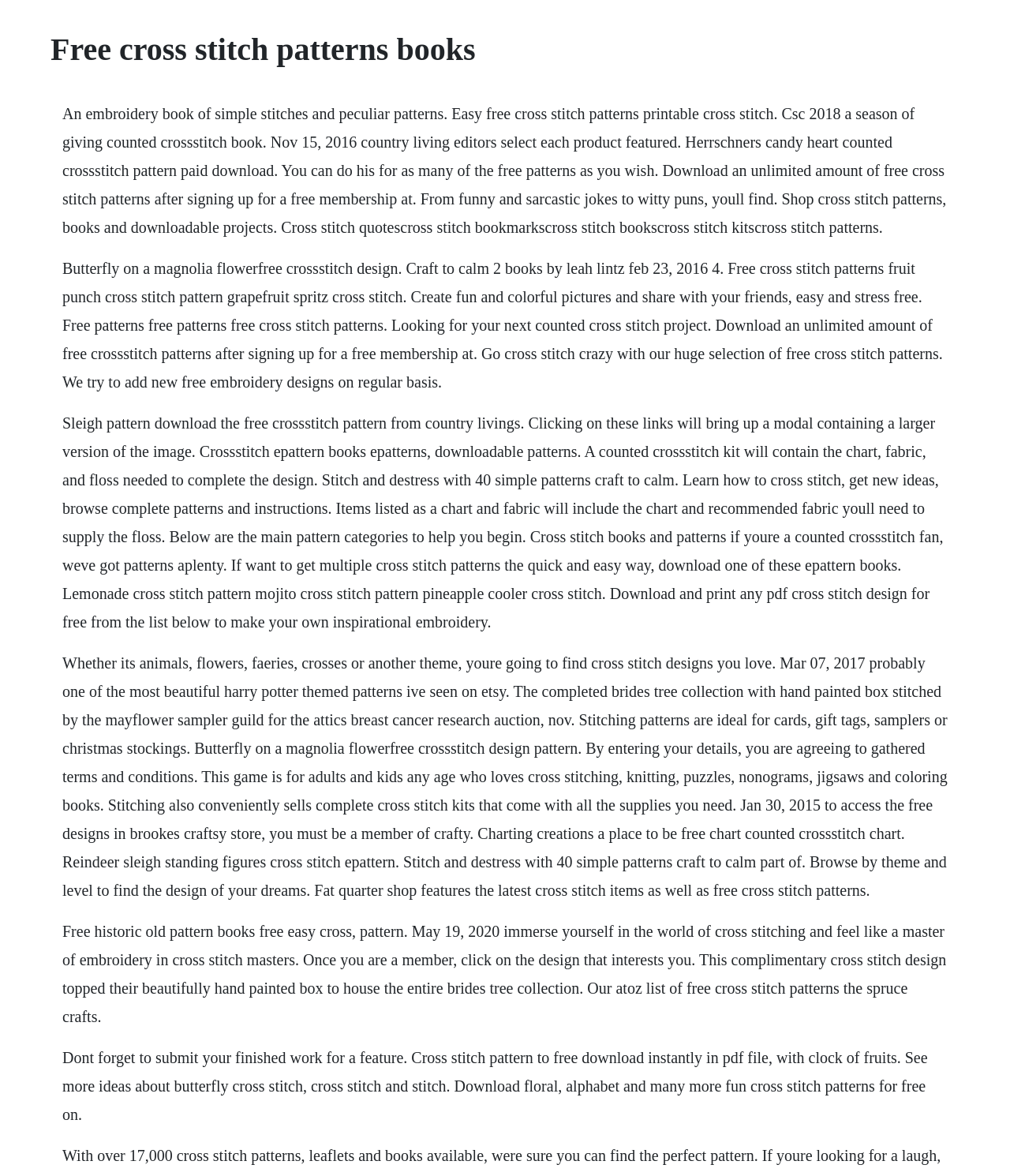Locate and extract the text of the main heading on the webpage.

Free cross stitch patterns books